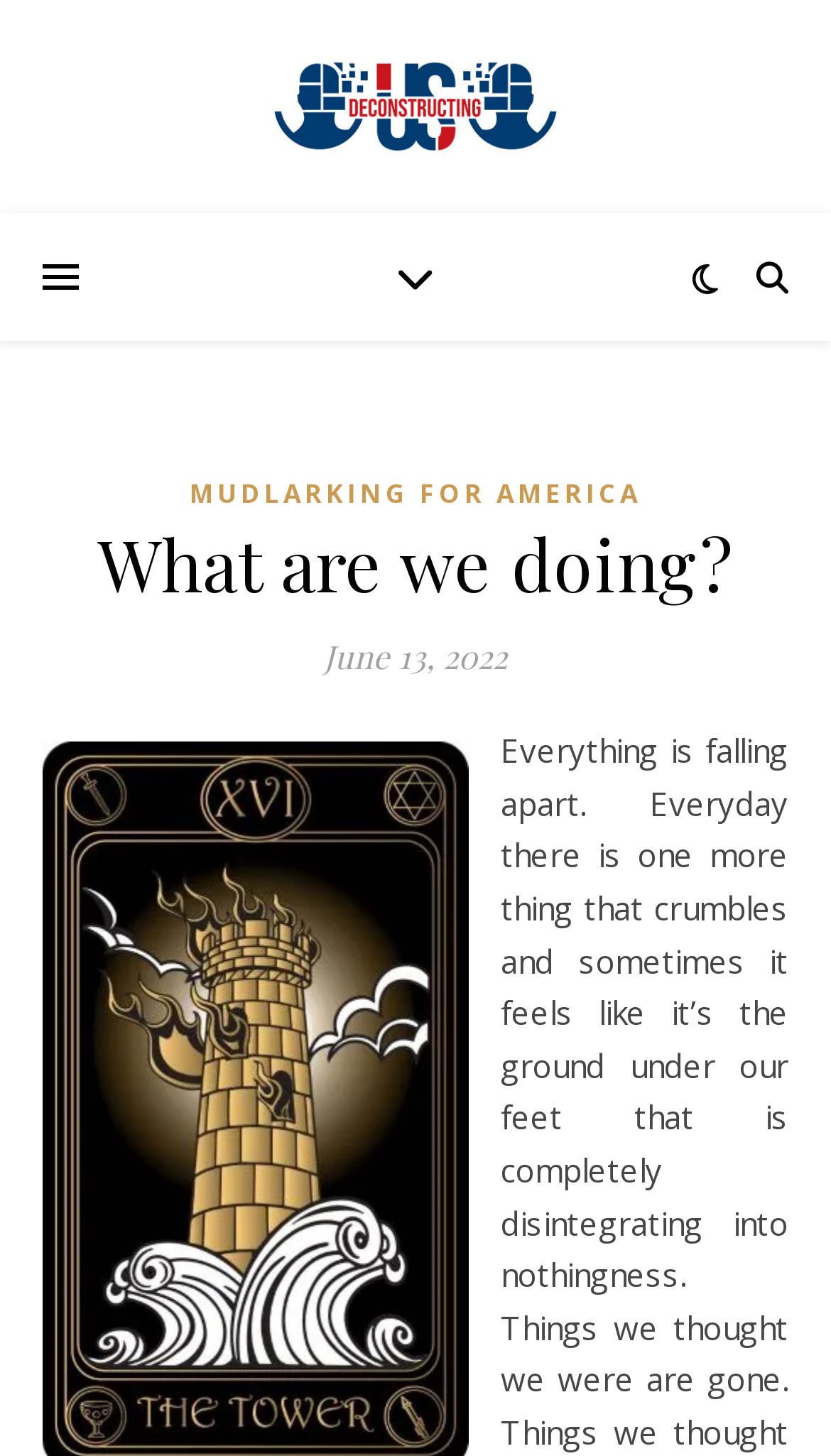Locate the bounding box coordinates of the UI element described by: "Mudlarking for America". The bounding box coordinates should consist of four float numbers between 0 and 1, i.e., [left, top, right, bottom].

[0.228, 0.322, 0.772, 0.358]